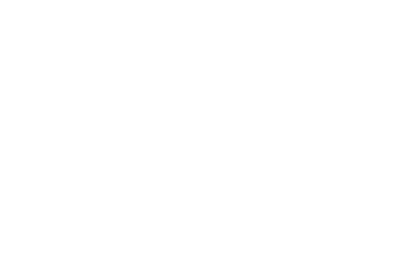Where does the hiking event take place?
Give a detailed response to the question by analyzing the screenshot.

The hiking event takes place on the Appalachian Trail (A.T.), as stated in the caption, which provides a beautiful and conservation-focused setting for participants to learn essential hiking skills.